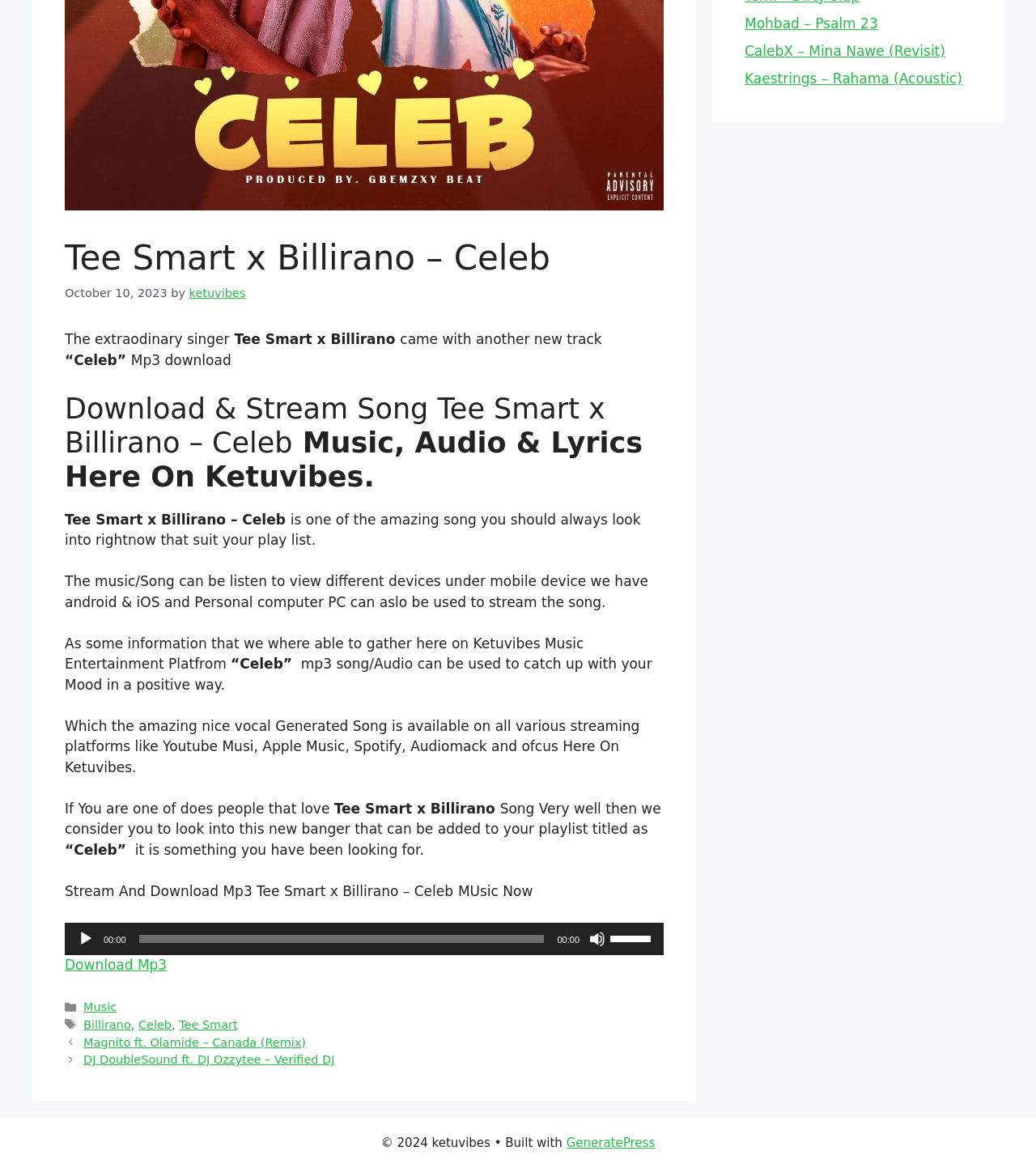Using the element description: "Celeb", determine the bounding box coordinates for the specified UI element. The coordinates should be four float numbers between 0 and 1, [left, top, right, bottom].

[0.134, 0.872, 0.166, 0.883]